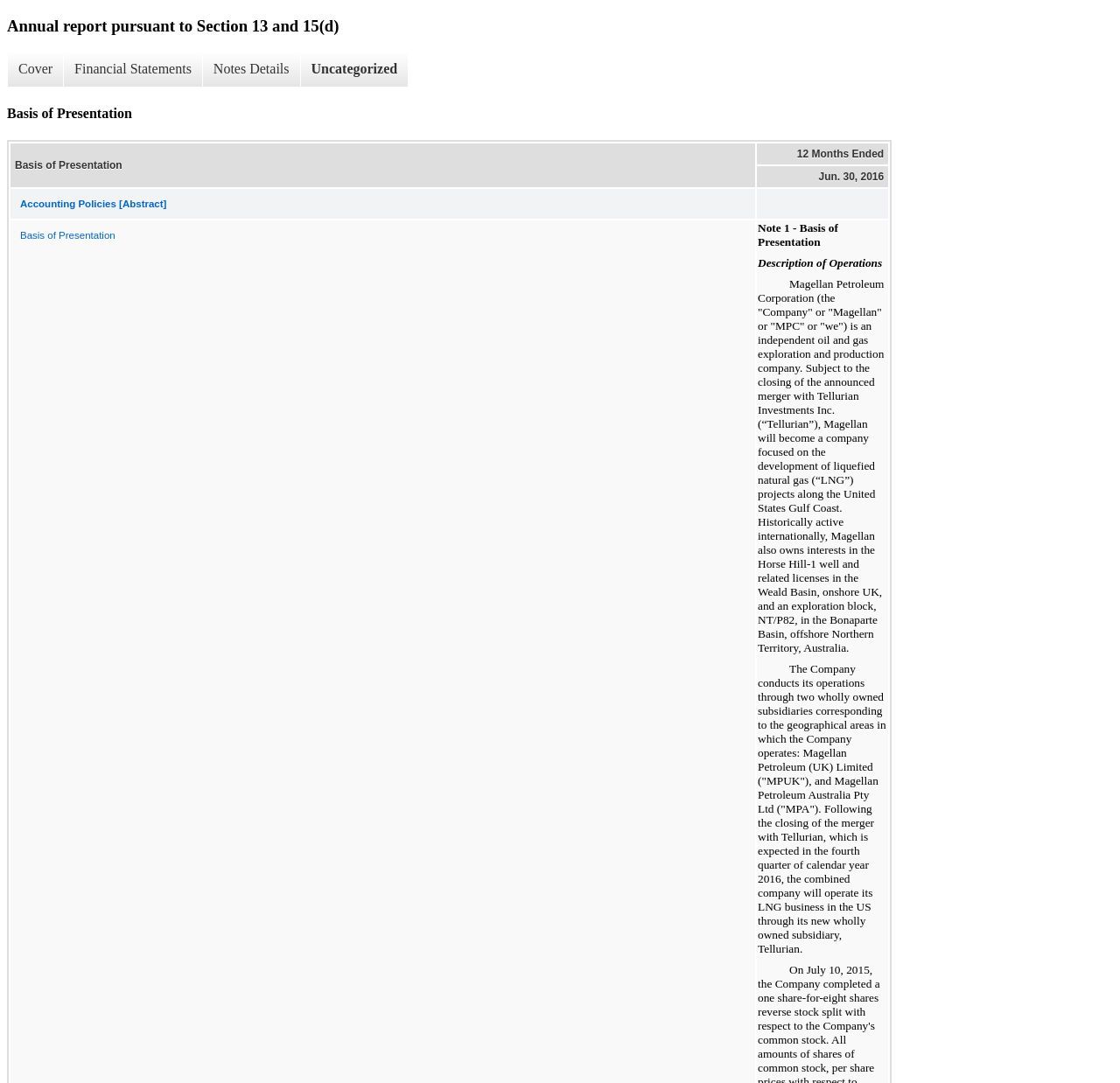What is the date mentioned in the second row?
With the help of the image, please provide a detailed response to the question.

The second row contains the date 'Jun. 30, 2016' which is located at [0.676, 0.153, 0.793, 0.173].